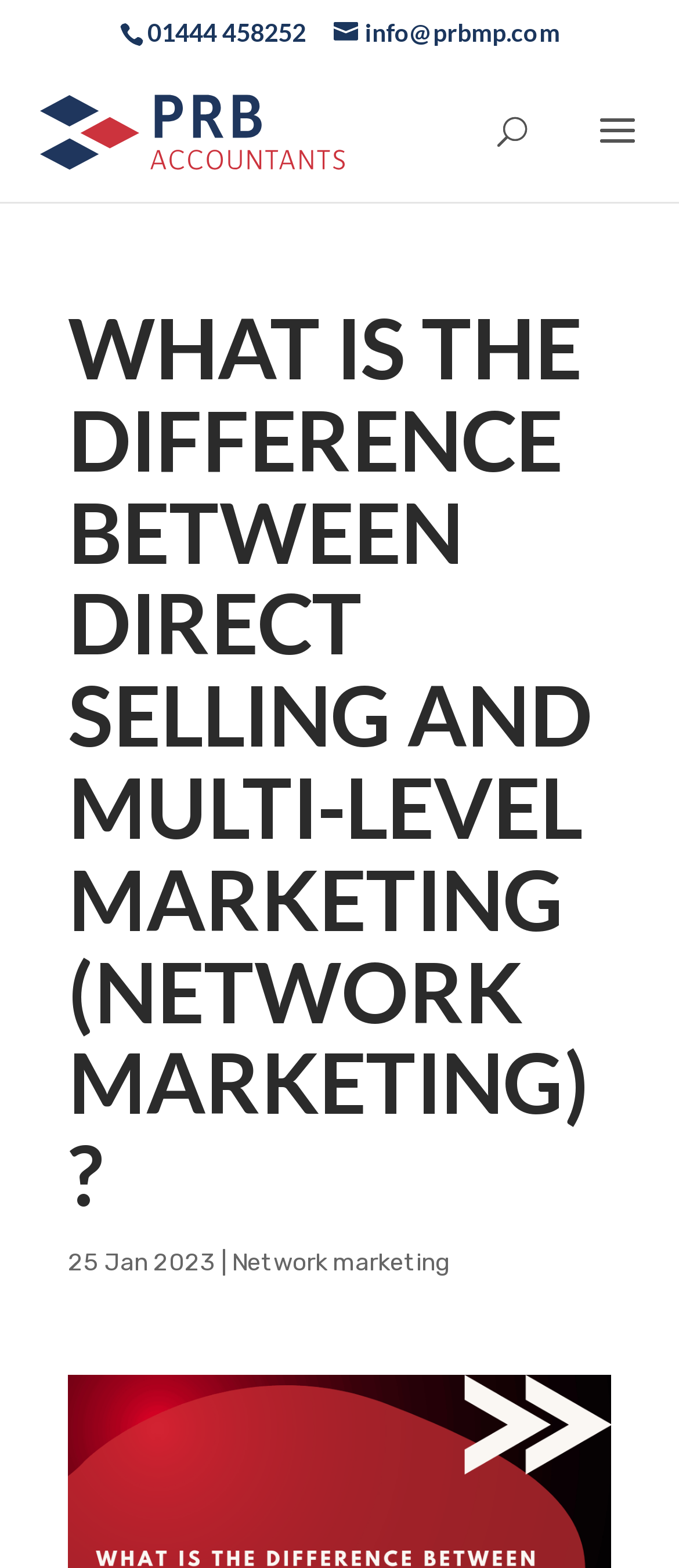Can you find the bounding box coordinates for the UI element given this description: "parent_node: RUBY000 title="Ruby000""? Provide the coordinates as four float numbers between 0 and 1: [left, top, right, bottom].

None